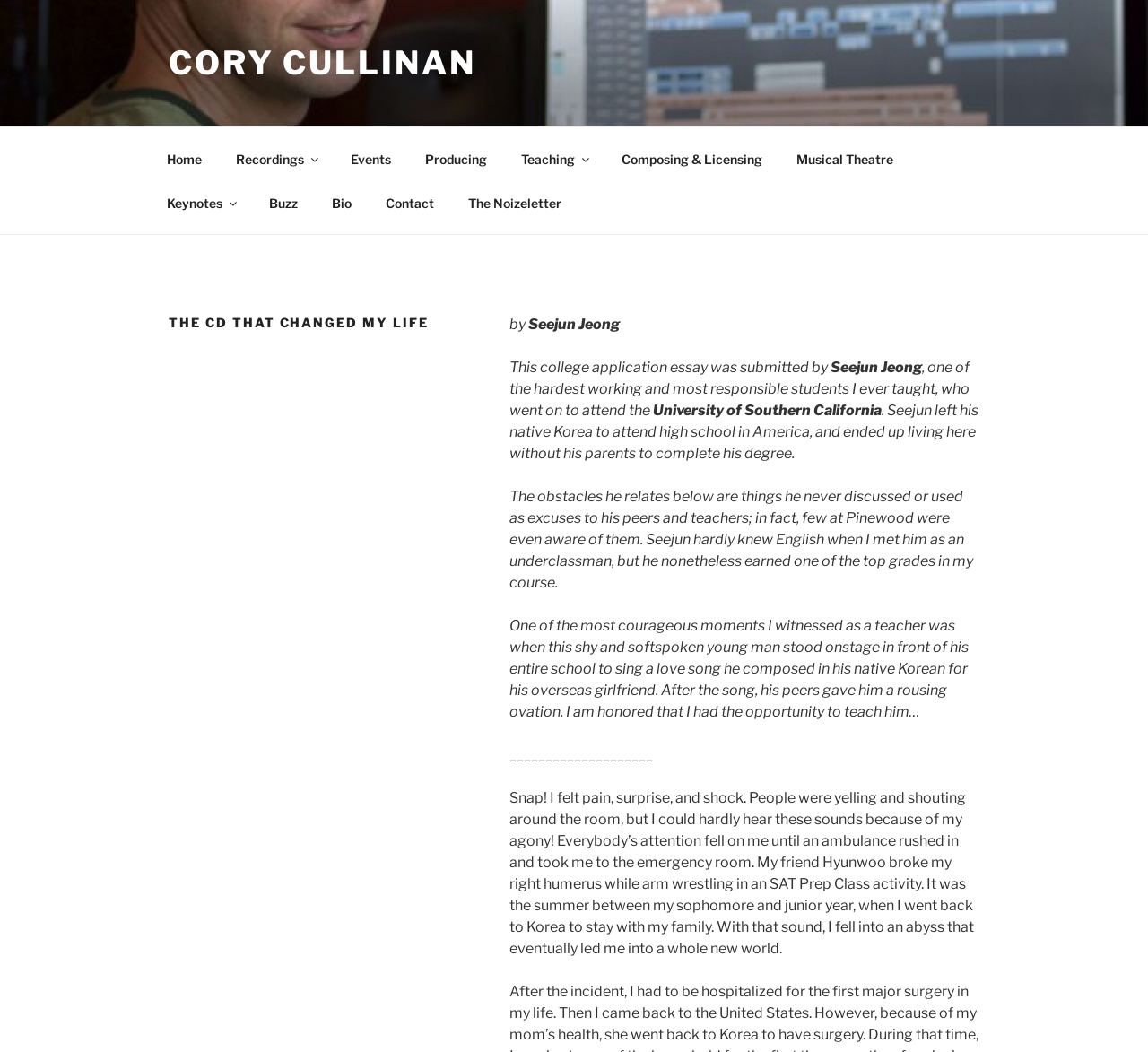What is the event that led the author to a new world?
Please provide a comprehensive answer based on the details in the screenshot.

The event that led the author to a new world is described in the text as 'Snap! I felt pain, surprise, and shock. People were yelling and shouting around the room, but I could hardly hear these sounds because of my agony! Everybody’s attention fell on me until an ambulance rushed in and took me to the emergency room. My friend Hyunwoo broke my right humerus while arm wrestling in an SAT Prep Class activity.'